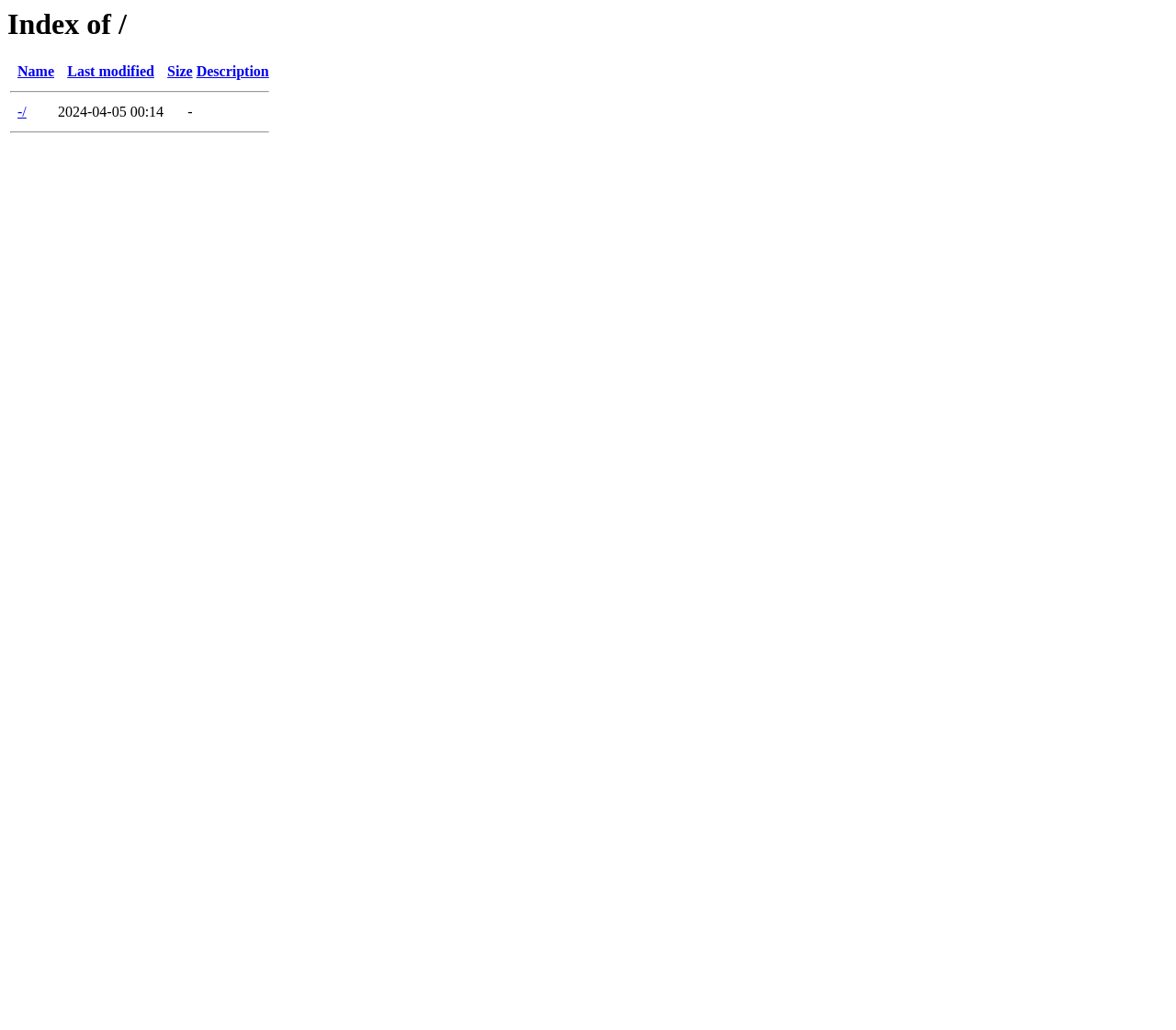What is the last modified date of the first file?
Based on the image, answer the question with as much detail as possible.

The first row of the table contains a cell with the text '2024-04-05 00:14', which appears to be the last modified date of the first file.